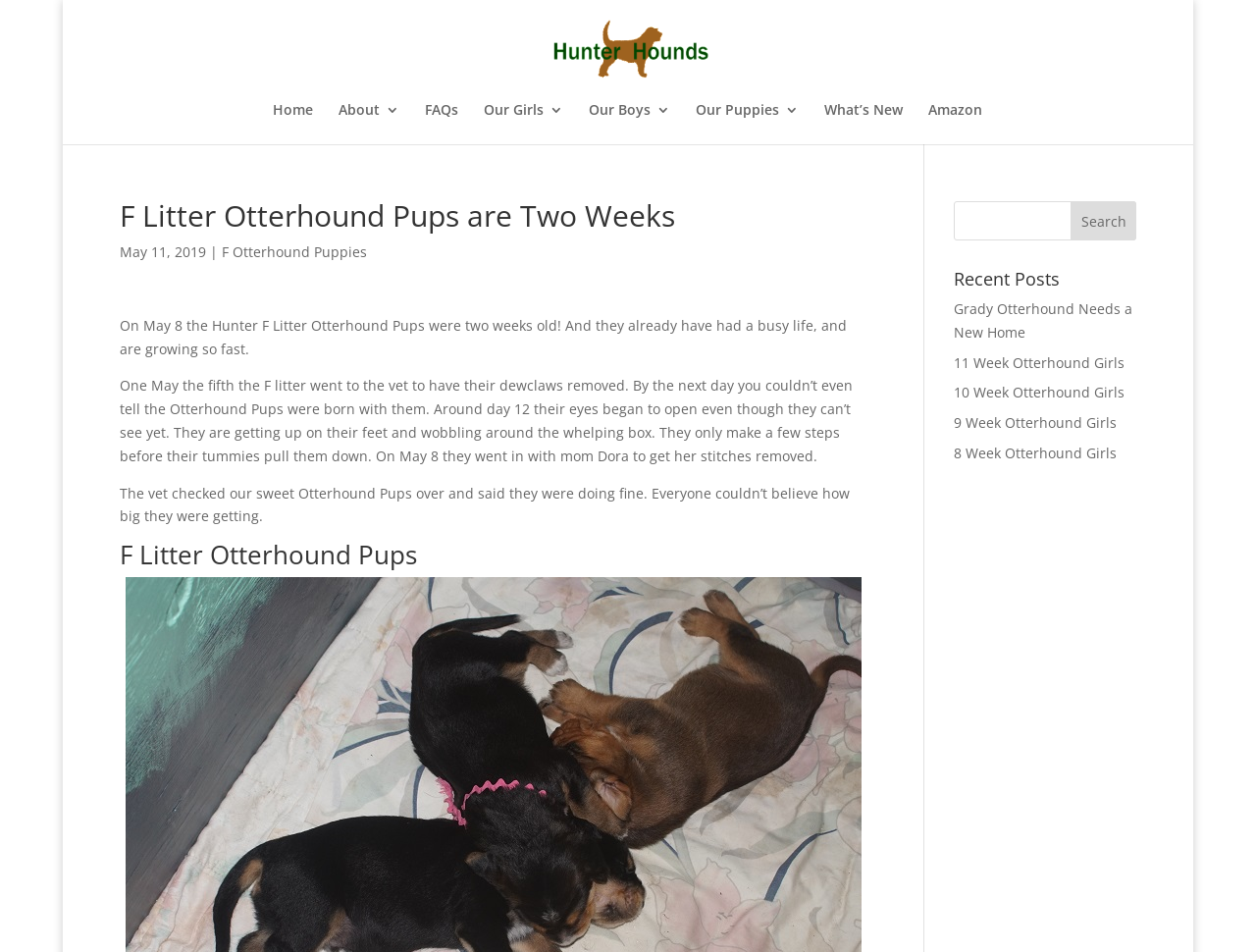Offer a thorough description of the webpage.

This webpage is about Otterhound puppies, specifically the Hunter F litter. At the top, there is a navigation menu with links to "Home", "About", "FAQs", "Our Girls", "Our Boys", "Our Puppies", "What's New", and "Amazon". Below the navigation menu, there is a heading that reads "F Litter Otterhound Pups are Two Weeks". 

To the right of the heading, there is a link to "Hunter Hounds Otterhounds" accompanied by an image with the same name. Below the heading, there is a date "May 11, 2019" followed by a link to "F Otterhound Puppies". 

The main content of the webpage is a series of paragraphs describing the development of the Otterhound puppies. The text explains that the puppies were two weeks old on May 8, had their dewclaws removed on May 5, and started opening their eyes around day 12. The puppies are also described as getting up on their feet and wobbling around. The vet checked on the puppies and said they were doing fine.

Below the main content, there is a heading "F Litter Otterhound Pups" followed by a search bar with a "Search" button. To the right of the search bar, there is a heading "Recent Posts" with links to several articles about Otterhound puppies, including "Grady Otterhound Needs a New Home", "11 Week Otterhound Girls", "10 Week Otterhound Girls", "9 Week Otterhound Girls", and "8 Week Otterhound Girls".